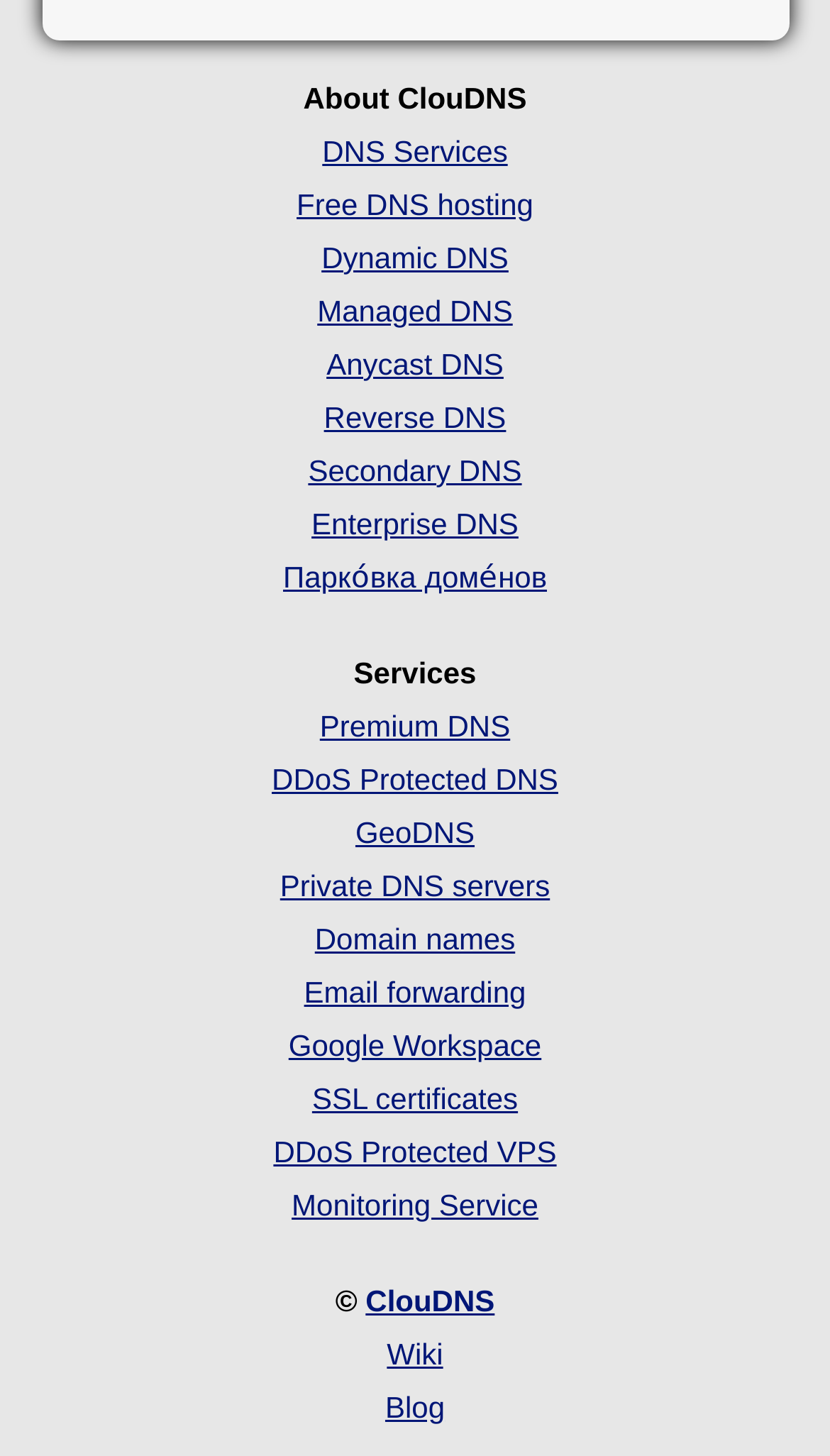What is the copyright symbol?
Answer with a single word or phrase by referring to the visual content.

©